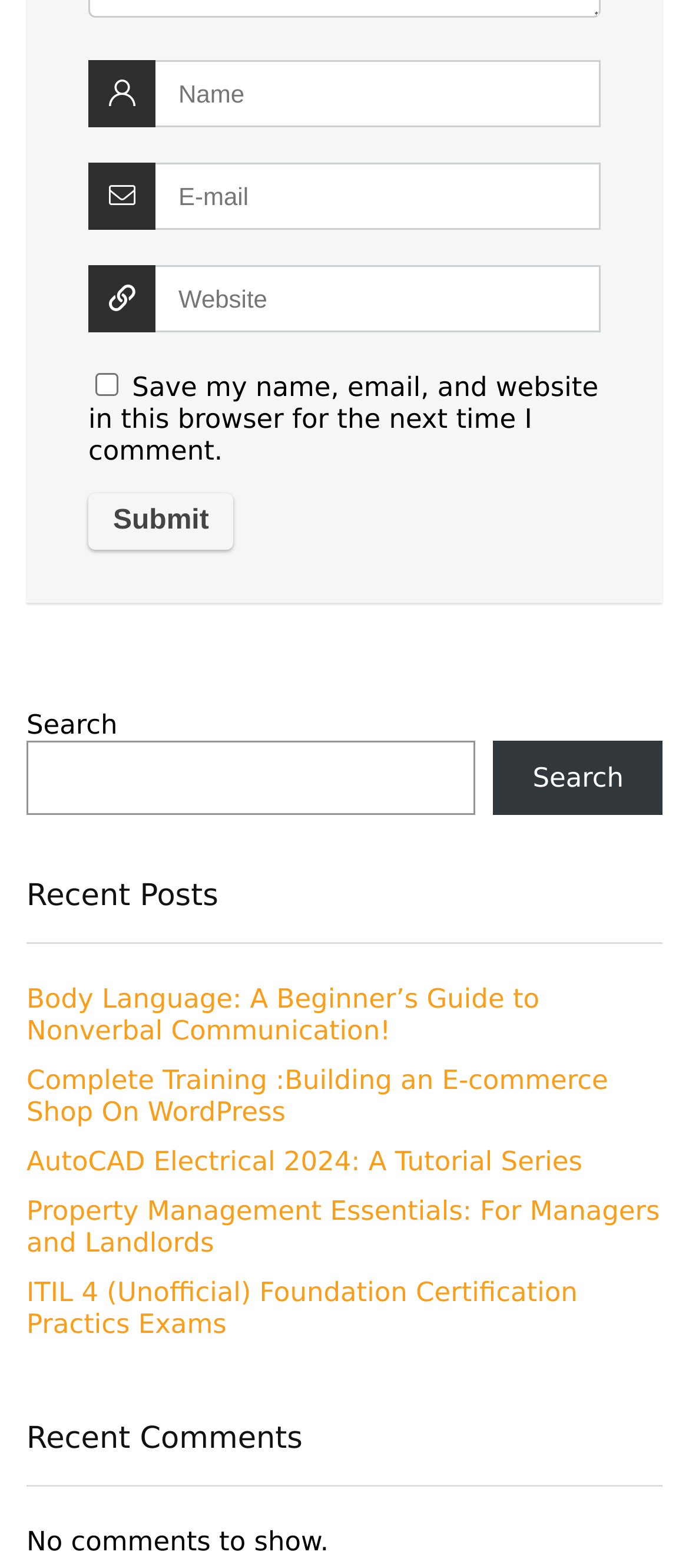Locate the bounding box coordinates of the area you need to click to fulfill this instruction: 'Enter your name'. The coordinates must be in the form of four float numbers ranging from 0 to 1: [left, top, right, bottom].

[0.128, 0.039, 0.872, 0.082]